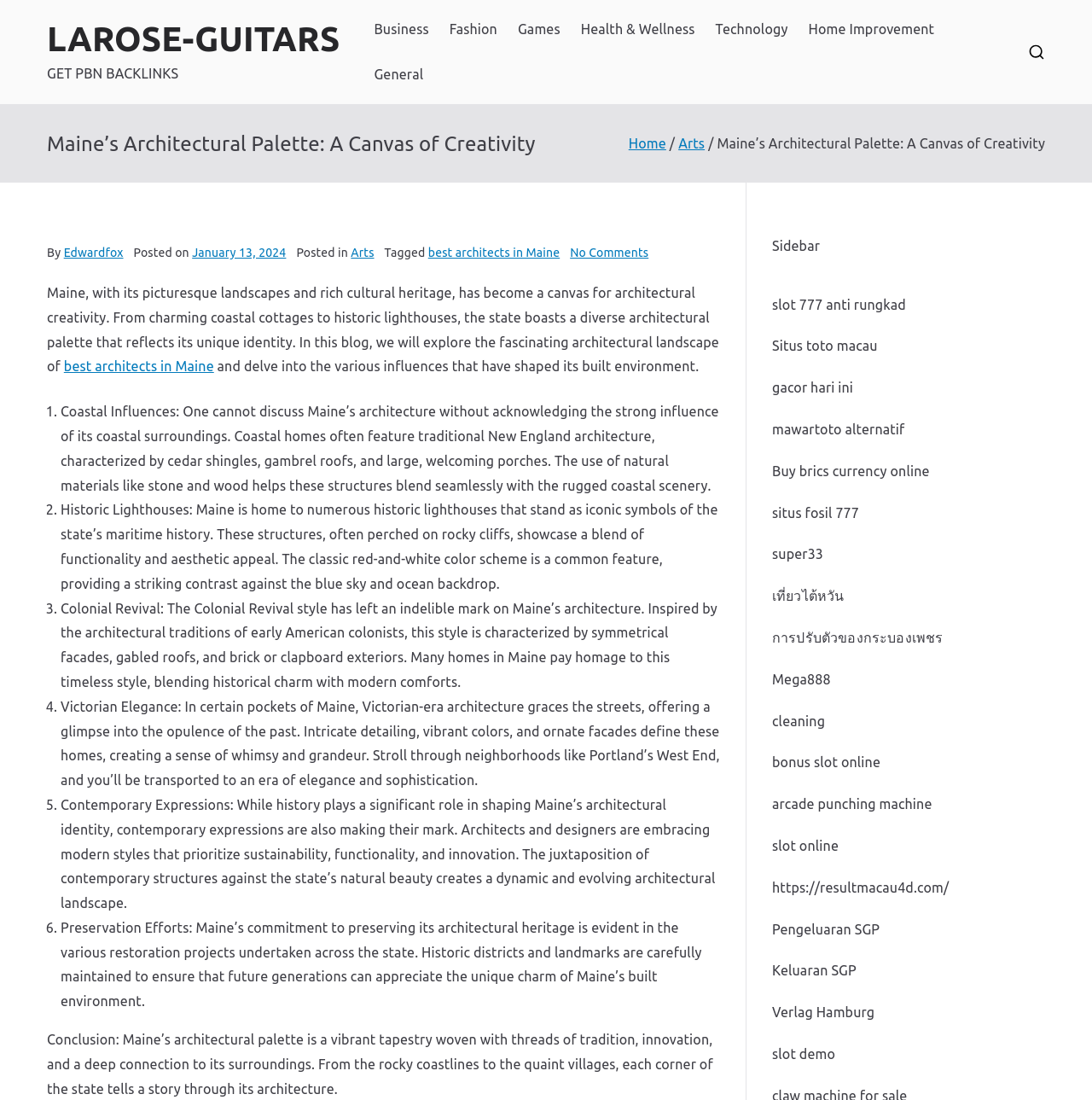Create an elaborate caption that covers all aspects of the webpage.

This webpage is about Maine's architectural palette, featuring a canvas of creativity. At the top, there is a navigation bar with links to "Business", "Fashion", "Games", "Health & Wellness", "Technology", "Home Improvement", and "General". Below this, there is a heading that reads "Maine's Architectural Palette: A Canvas of Creativity". 

To the right of the heading, there is a breadcrumbs navigation section with links to "Home" and "Arts". Below this, there is an article with a title "Maine's Architectural Palette: A Canvas of Creativity" and a byline "By Edwardfox" dated "January 13, 2024". The article is categorized under "Arts" and tagged with "best architects in Maine". 

The article begins with an introduction to Maine's architectural landscape, describing its diverse palette that reflects the state's unique identity. It then delves into the various influences that have shaped its built environment. The main content is divided into six sections, each exploring a different aspect of Maine's architecture, including coastal influences, historic lighthouses, colonial revival, Victorian elegance, contemporary expressions, and preservation efforts. 

To the right of the article, there is a sidebar with multiple links to various websites, including online slots, travel, and currency exchange services. At the bottom of the page, there is a conclusion summarizing Maine's architectural palette as a vibrant tapestry woven with threads of tradition, innovation, and a deep connection to its surroundings.